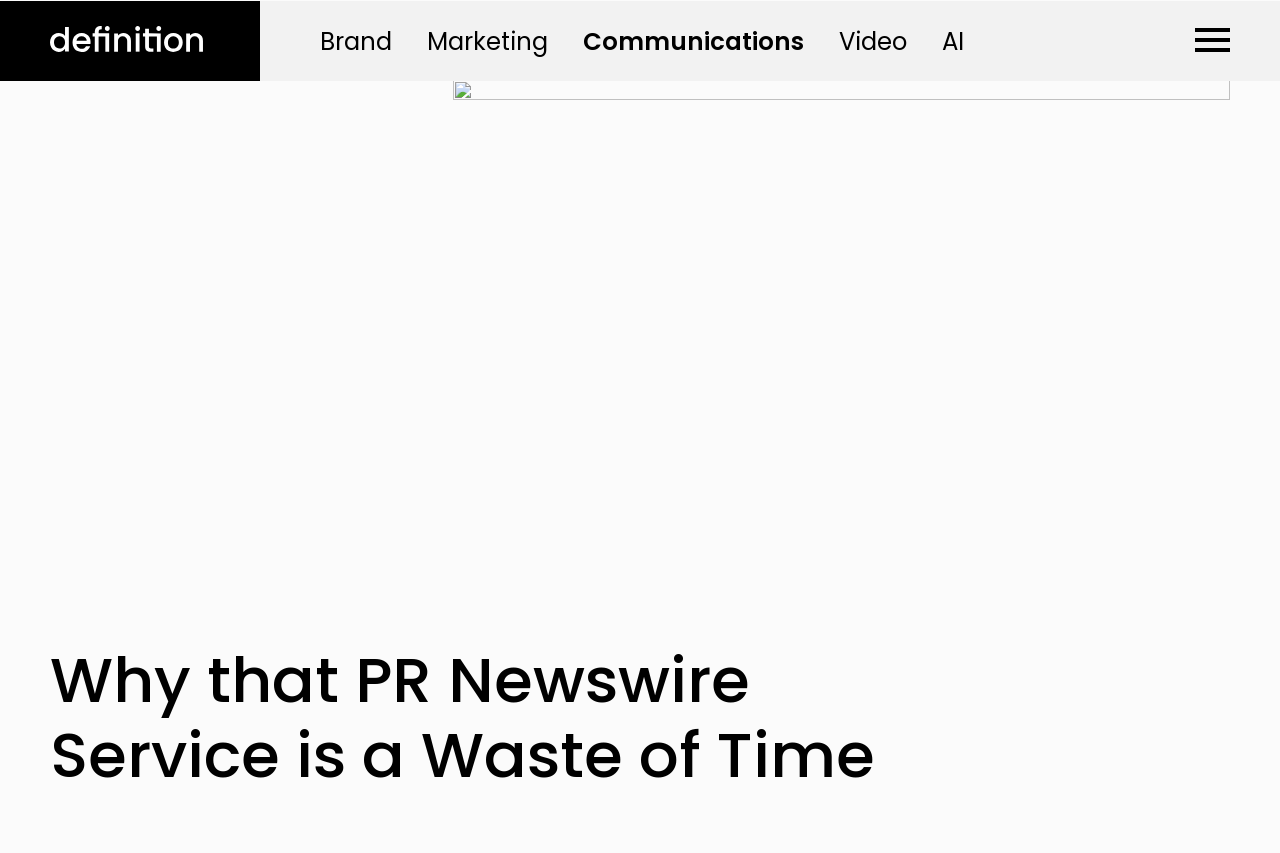How many links are there on the top section of the webpage?
Please provide a single word or phrase in response based on the screenshot.

6